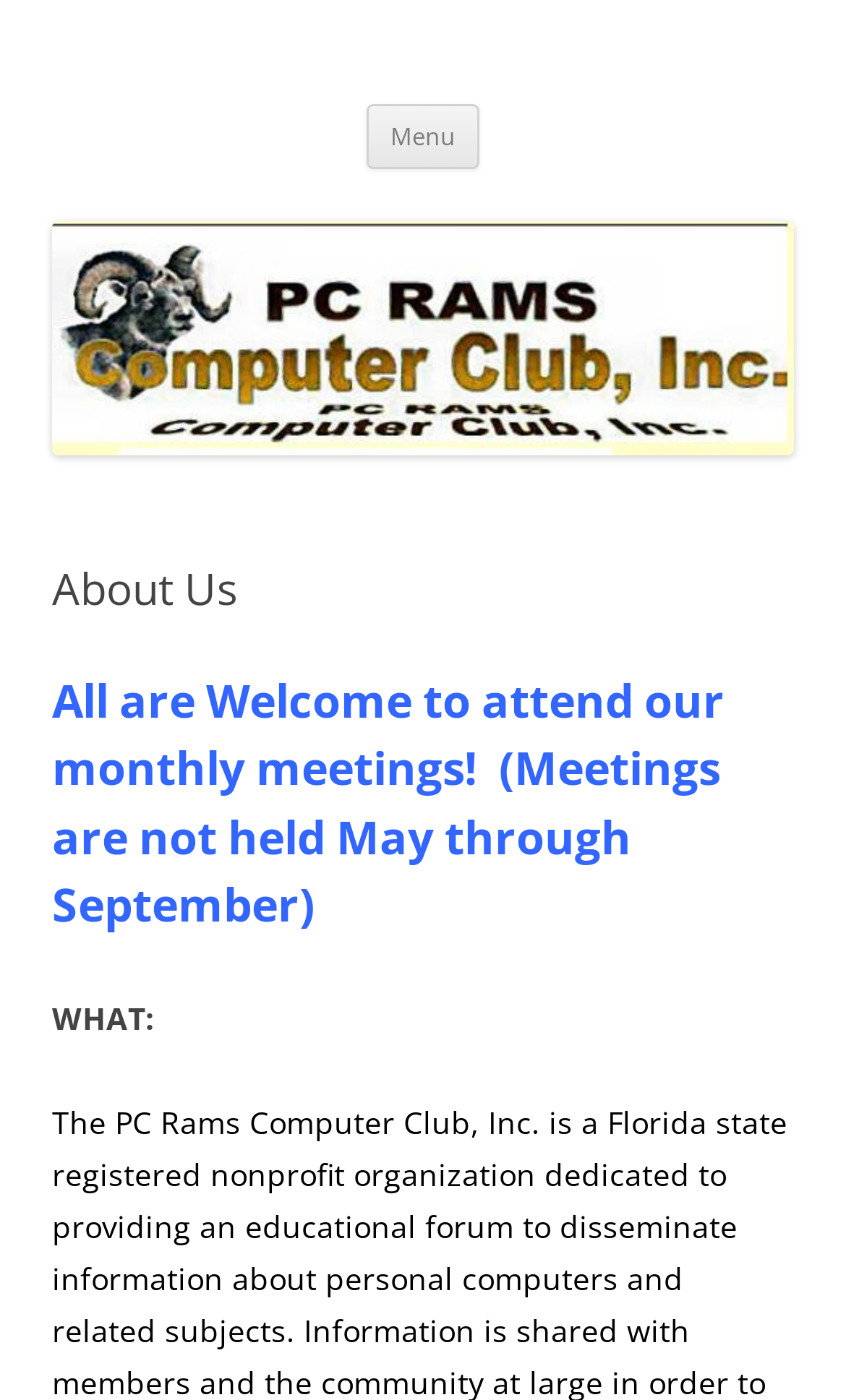What is the section below the main heading about?
Your answer should be a single word or phrase derived from the screenshot.

About Us